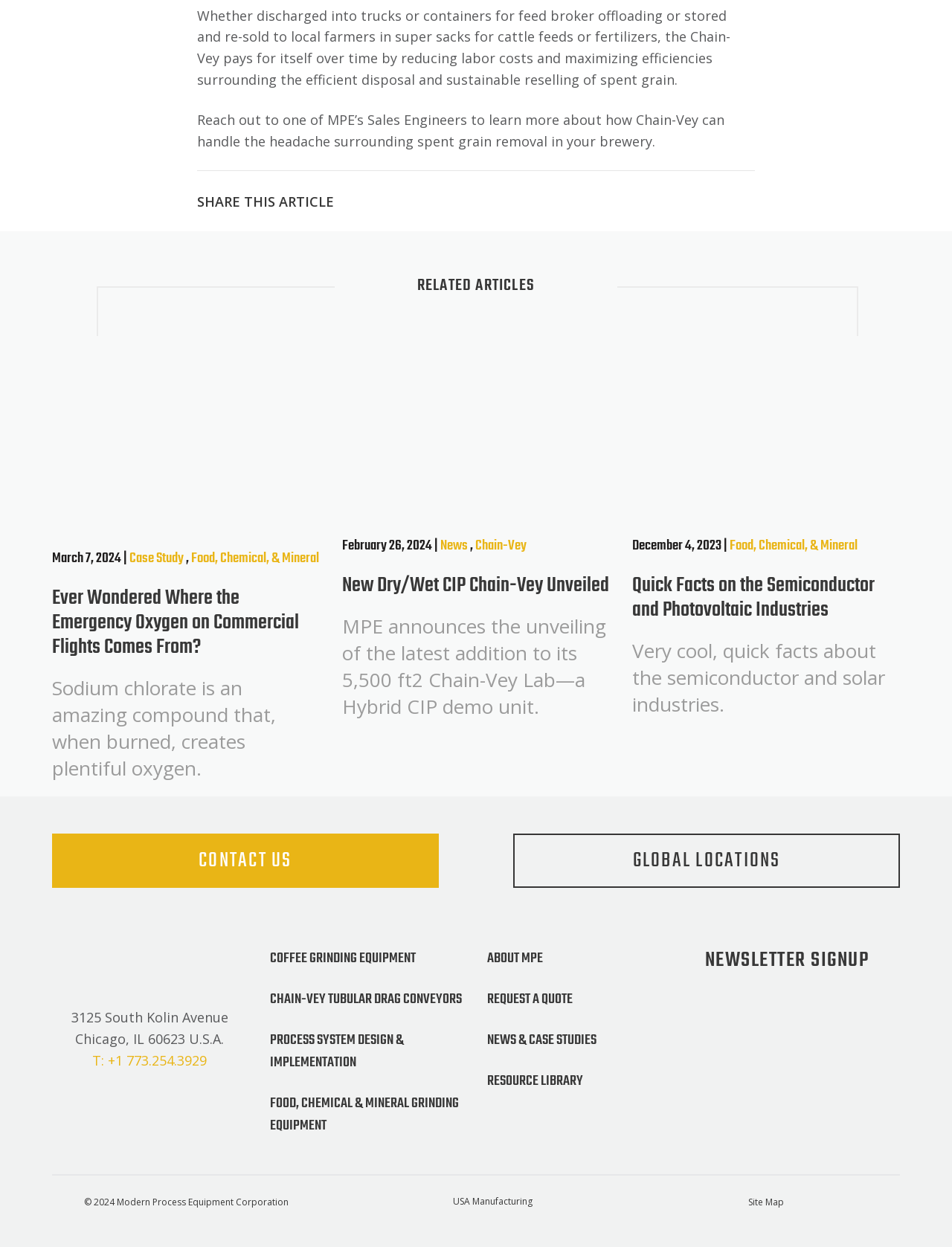What is the purpose of Chain-Vey?
Can you give a detailed and elaborate answer to the question?

The purpose of Chain-Vey is to reduce labor costs and maximize efficiencies, as mentioned in the first StaticText element, which suggests that it can pay for itself over time by reducing labor costs.